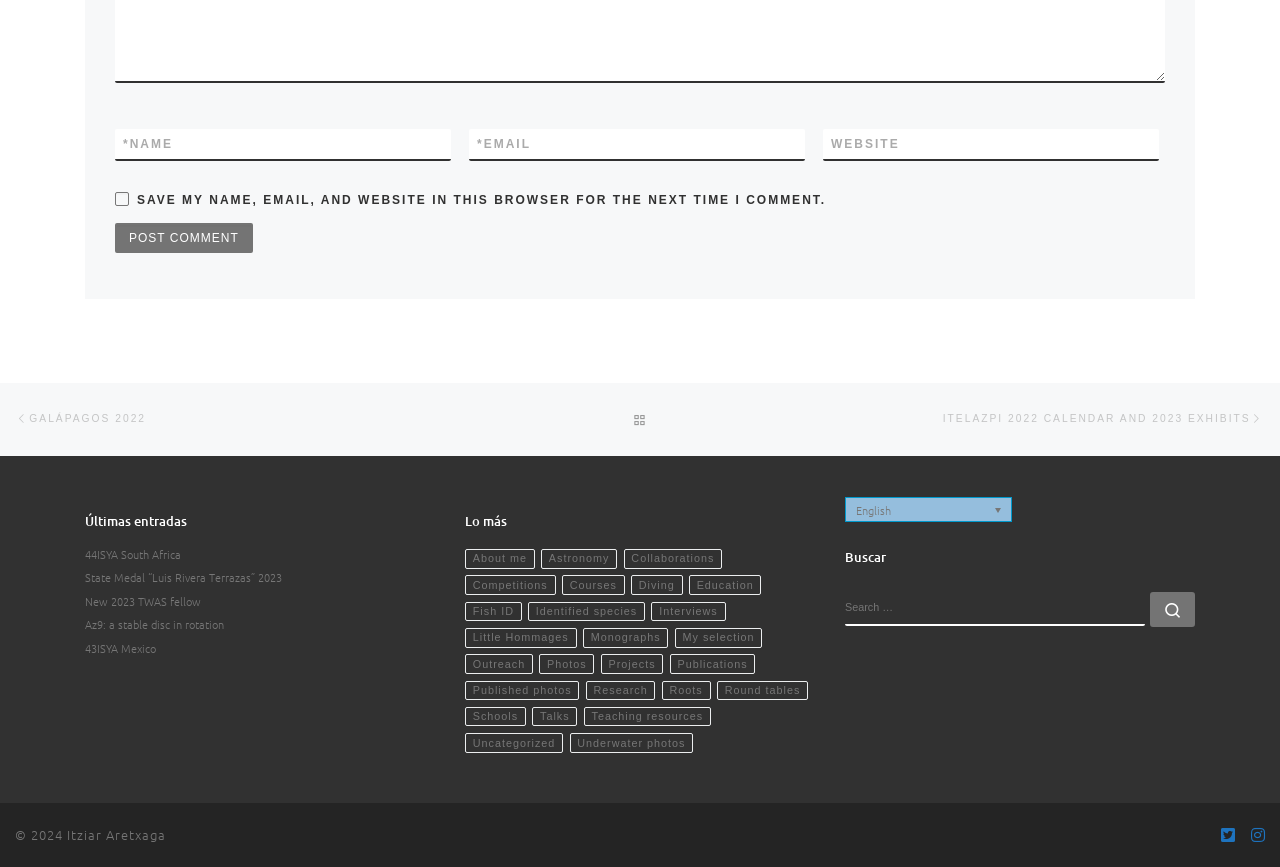Please specify the bounding box coordinates of the region to click in order to perform the following instruction: "Enter your name".

[0.09, 0.148, 0.352, 0.185]